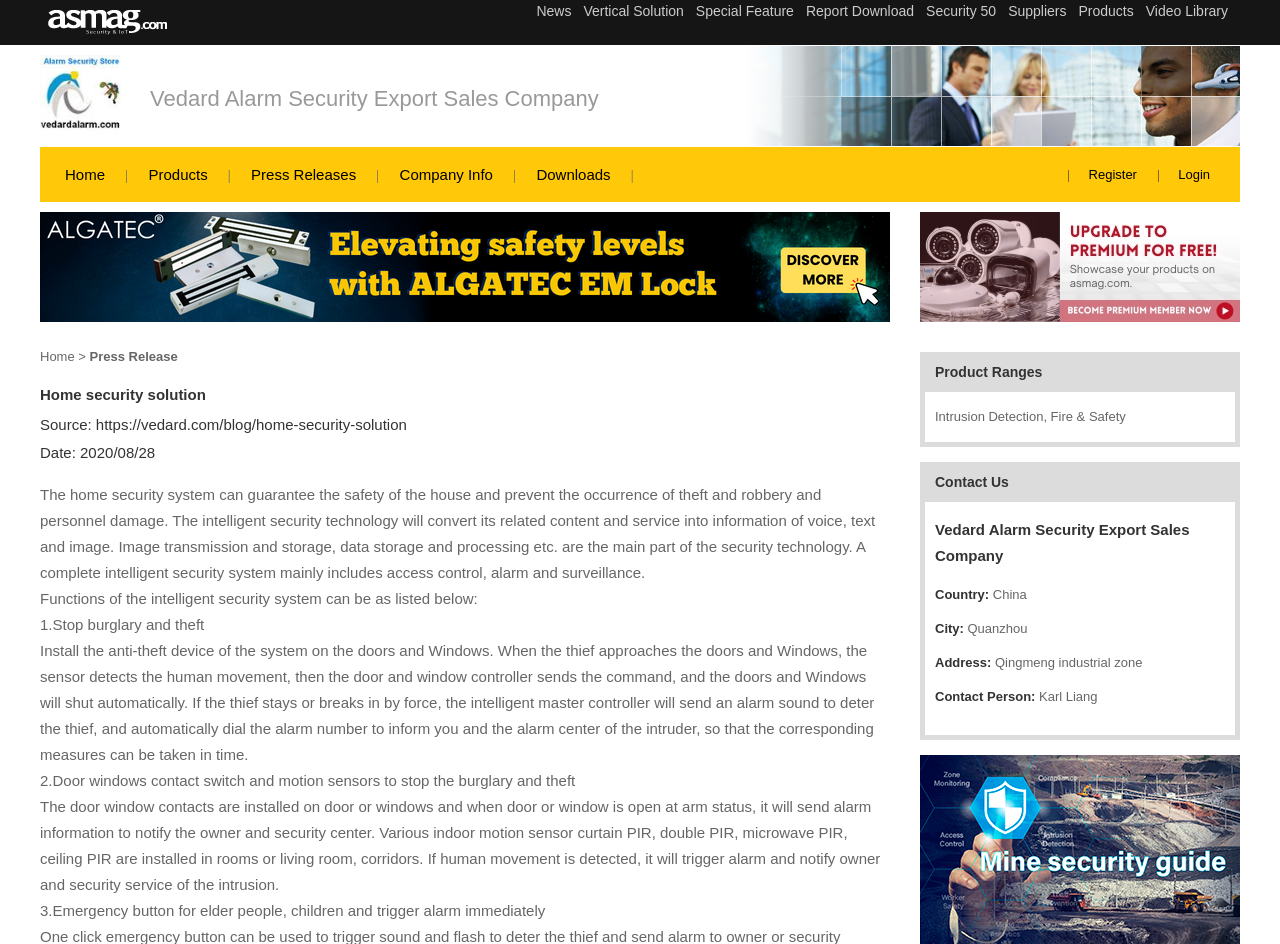Extract the heading text from the webpage.

Vedard Alarm Security Export Sales Company